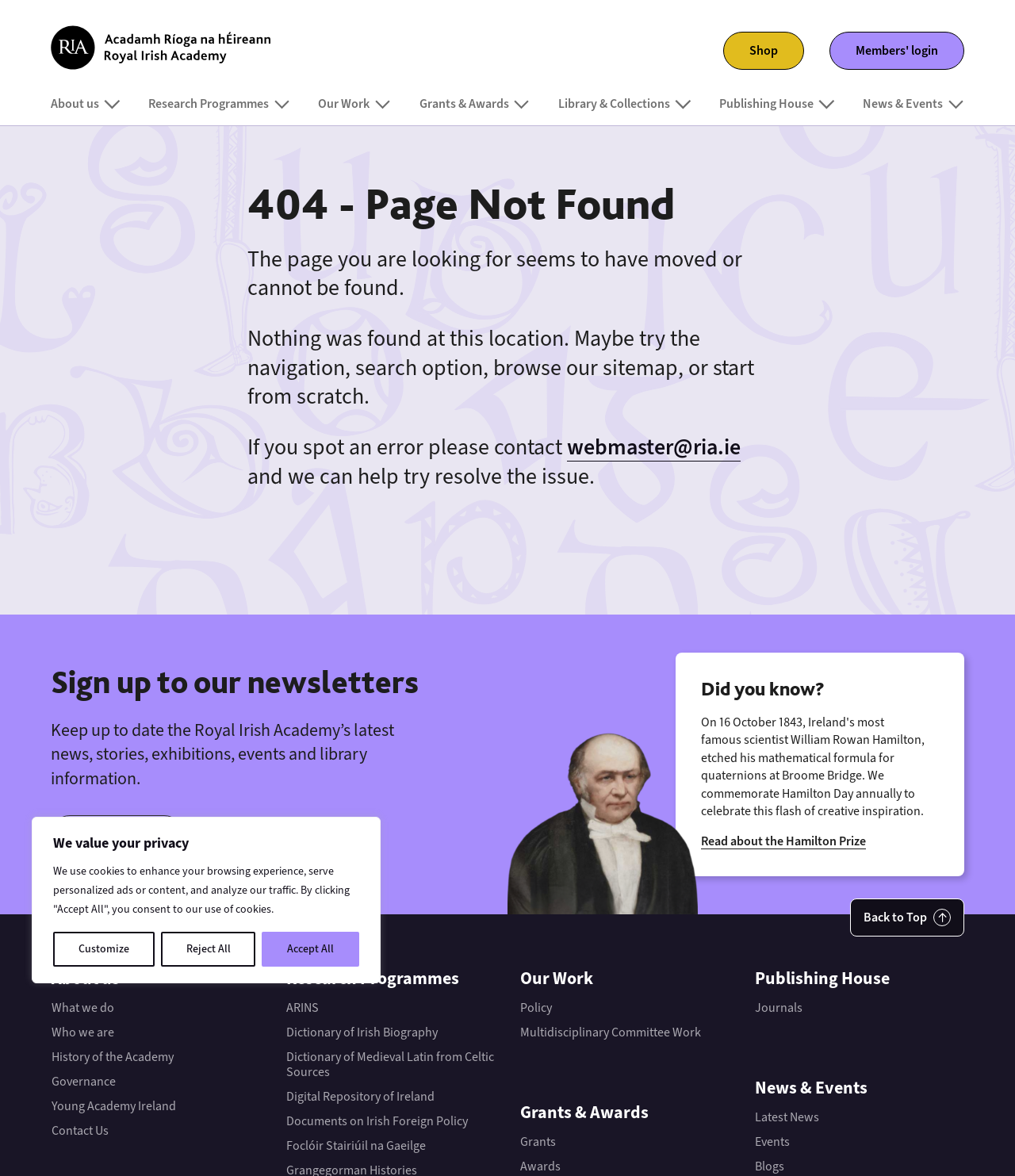What is the error message on this page?
Please provide a single word or phrase answer based on the image.

404 - Page Not Found